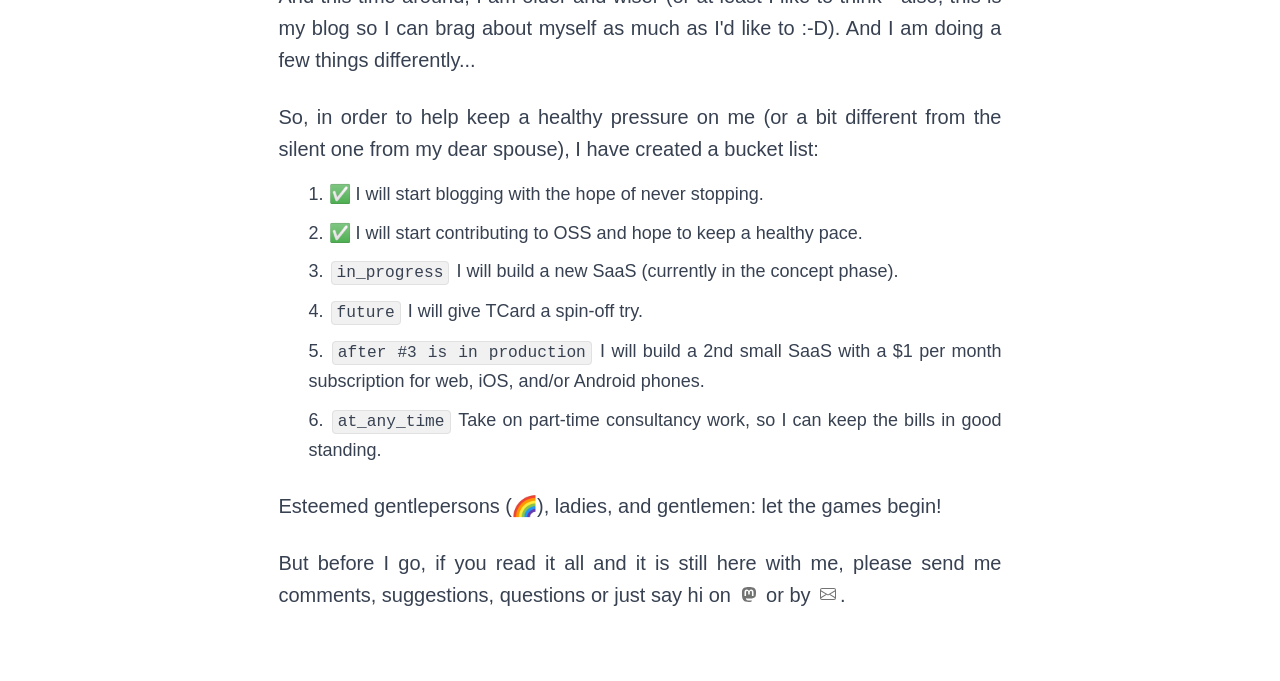How many items are in the author's bucket list?
Provide an in-depth and detailed answer to the question.

The author's bucket list consists of six items, each marked with a number (1-6) and a description of the task they want to accomplish.